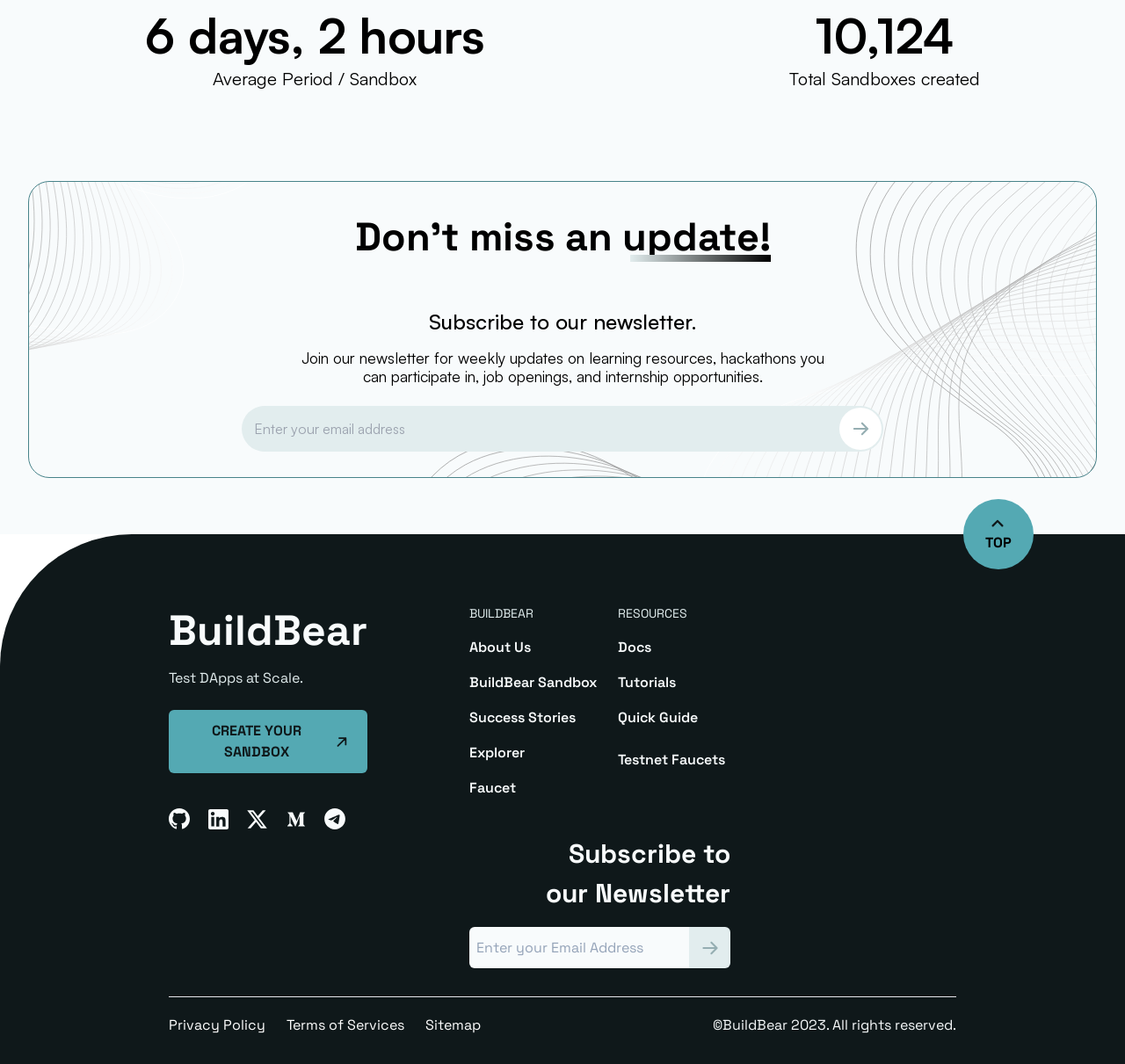Please determine the bounding box coordinates for the UI element described as: "About Us".

[0.417, 0.478, 0.472, 0.495]